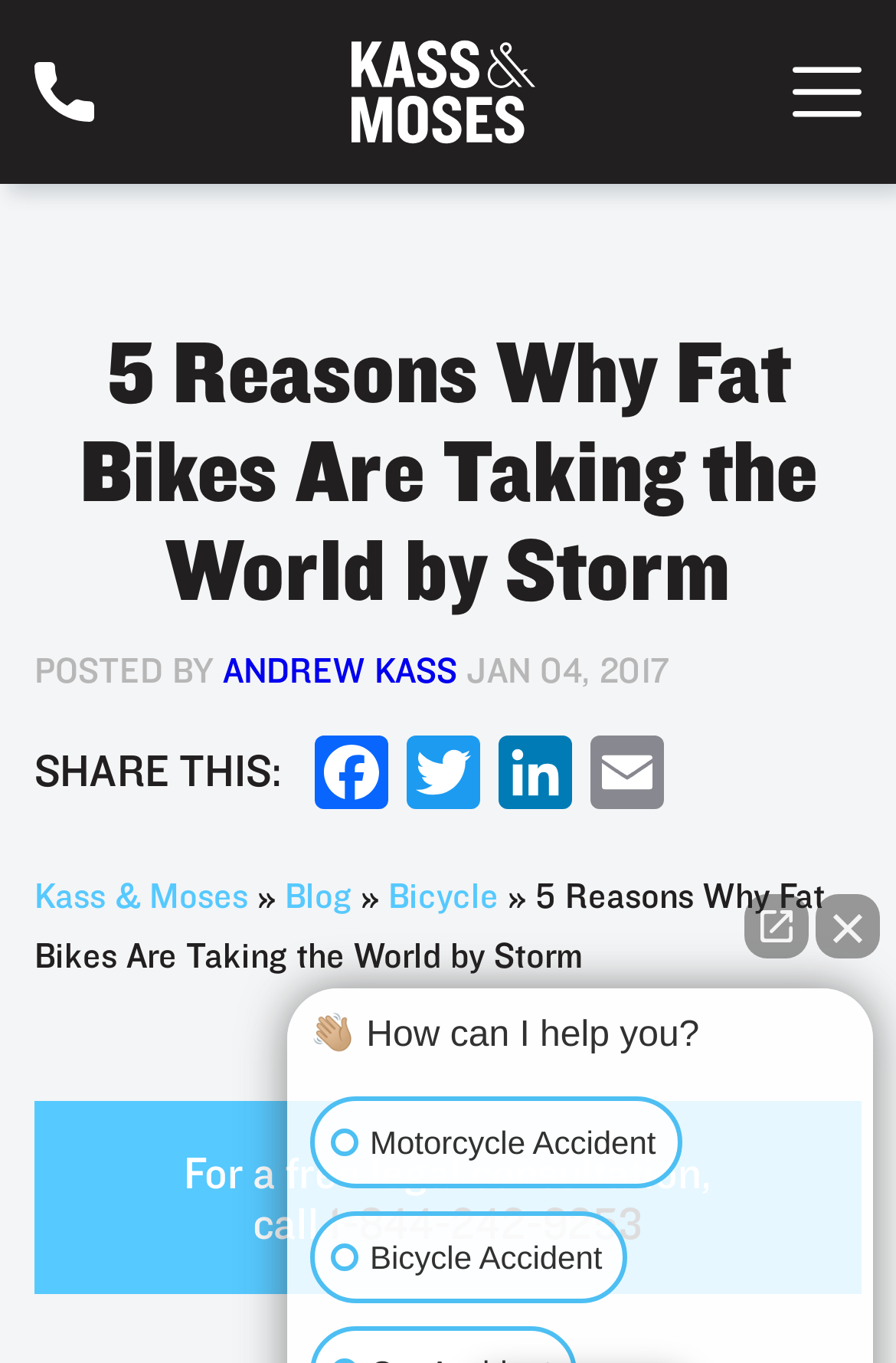From the given element description: "title="Kass & Moses"", find the bounding box for the UI element. Provide the coordinates as four float numbers between 0 and 1, in the order [left, top, right, bottom].

[0.392, 0.027, 0.597, 0.108]